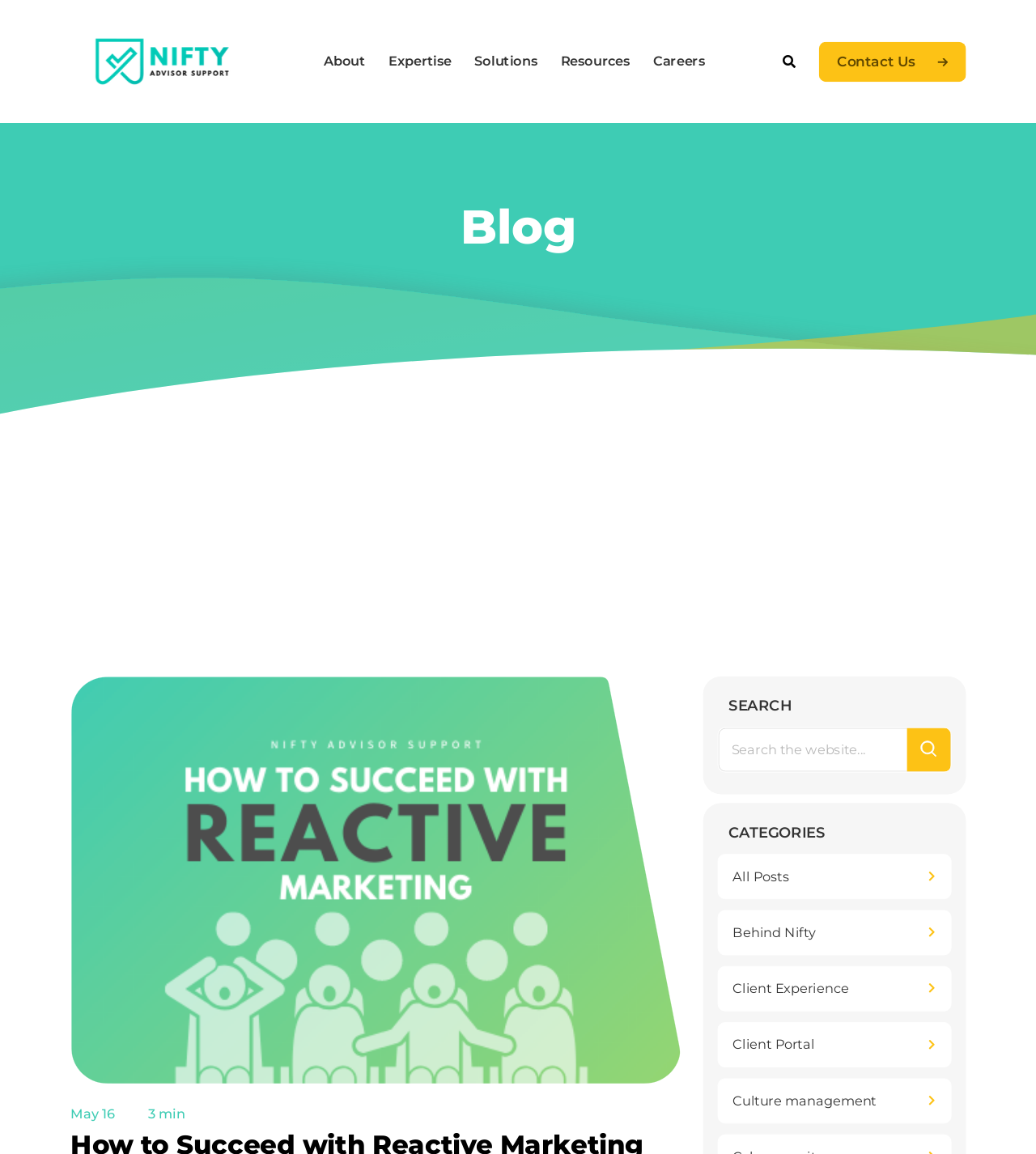Provide a comprehensive description of the webpage.

The webpage is about reactive marketing, with a focus on succeeding with this strategy. At the top, there are six navigation links: "About", "Expertise", "Solutions", "Resources", "Careers", and "Contact Us", aligned horizontally across the page. Below these links, there is a prominent heading "Blog" that stands out.

On the left side of the page, there is a figure, likely an image, that takes up a significant portion of the page. Below the image, there is a timestamp "May 16" and a duration "3 min", indicating that the content is a blog post.

On the right side of the page, there is a search bar with a button and an image of a magnifying glass. The search bar has a placeholder text "Search the website...". Above the search bar, there is a heading "SEARCH". Below the search bar, there is another heading "CATEGORIES" followed by five links with icons, categorized as "All Posts", "Behind Nifty", "Client Experience", "Client Portal", and "Culture management".

The overall structure of the page is divided into two main sections: the blog post on the left and the search and categories section on the right. The navigation links at the top provide access to other parts of the website.